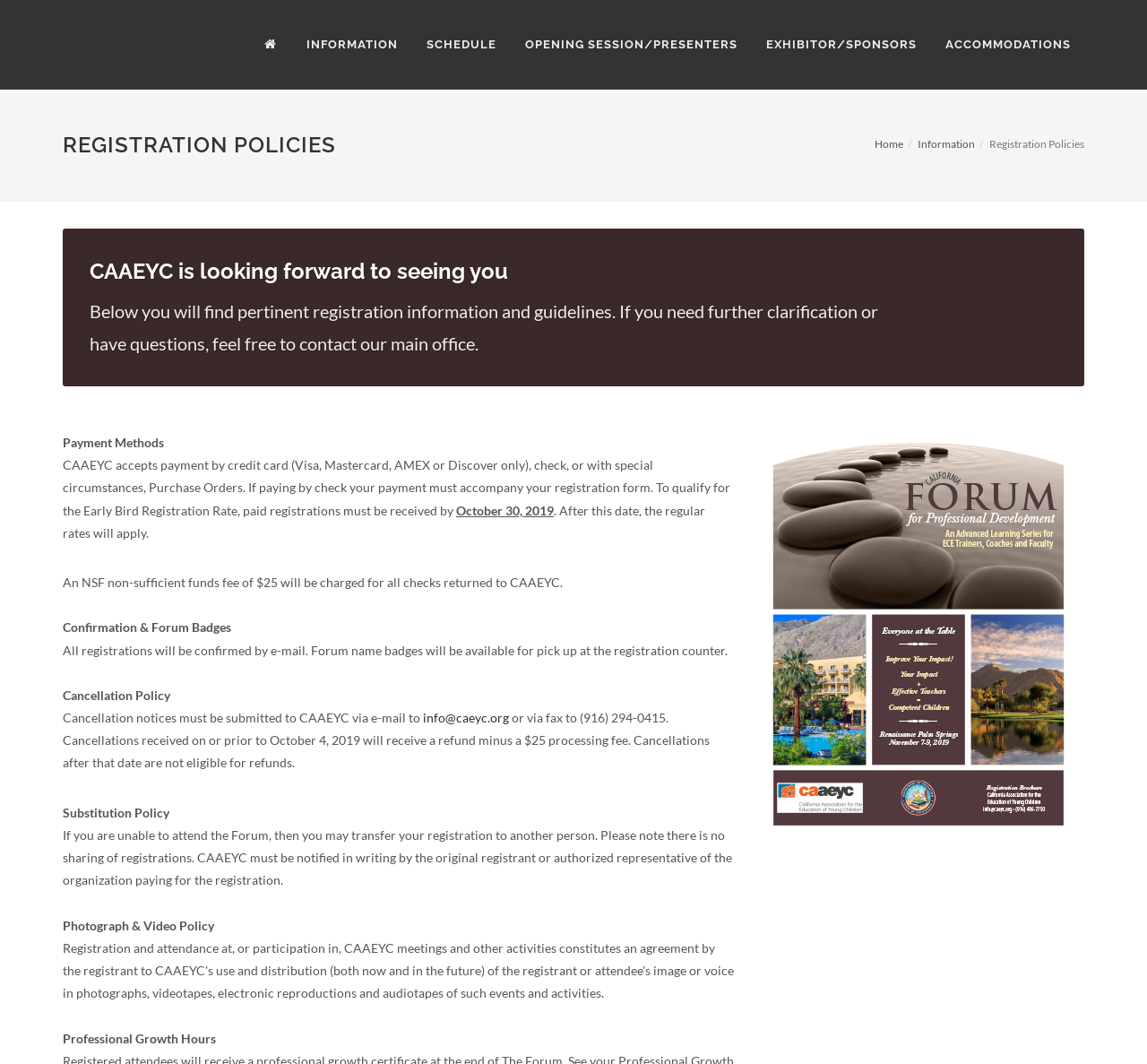How can cancellation notices be submitted to CAAEYC?
Refer to the screenshot and deliver a thorough answer to the question presented.

The methods for submitting cancellation notices to CAAEYC can be found in the 'Cancellation Policy' section of the webpage. The text states that cancellation notices must be submitted to CAAEYC via e-mail to info@caeyc.org or via fax to (916) 294-0415.